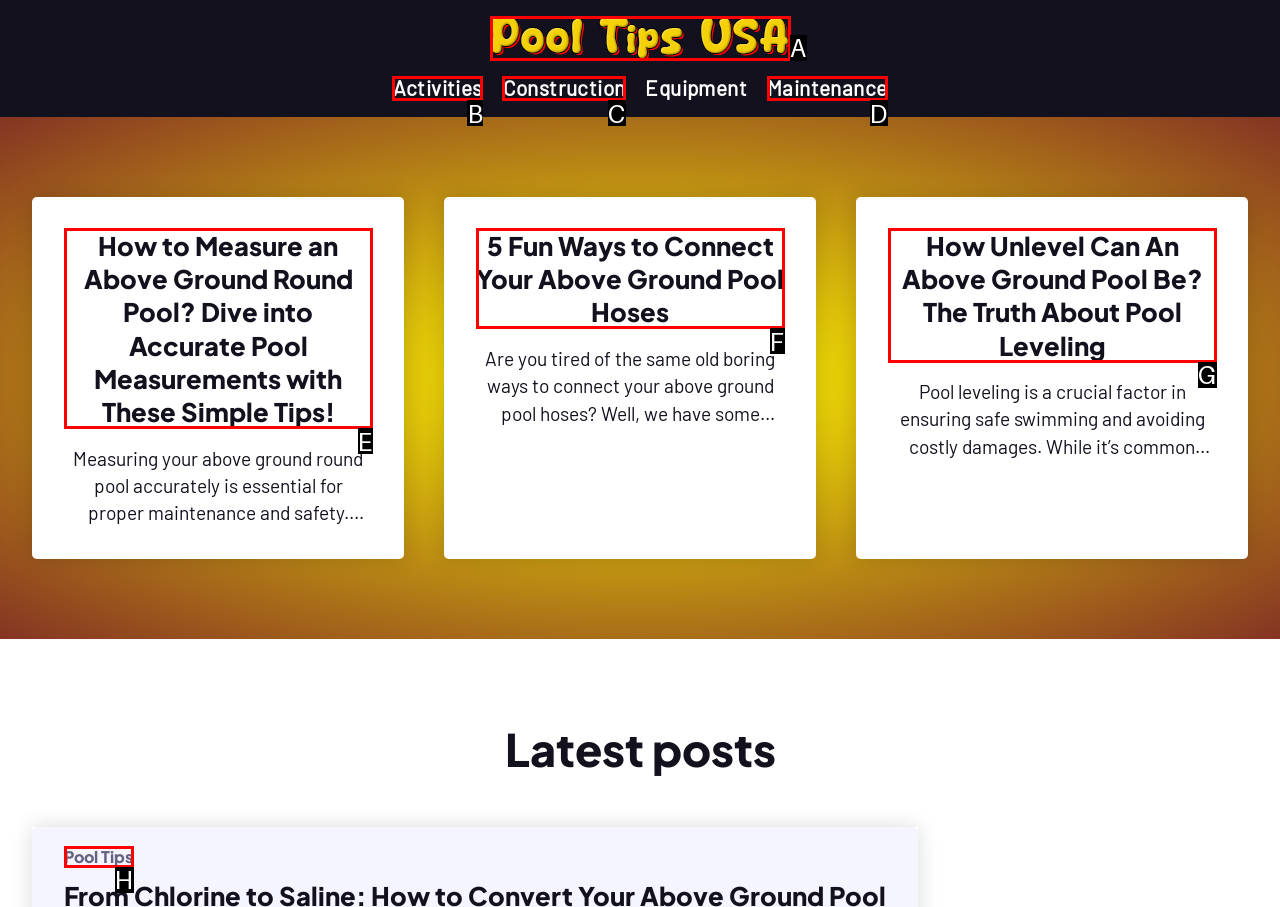Please indicate which option's letter corresponds to the task: Visit the 'Pool Tips' page by examining the highlighted elements in the screenshot.

H